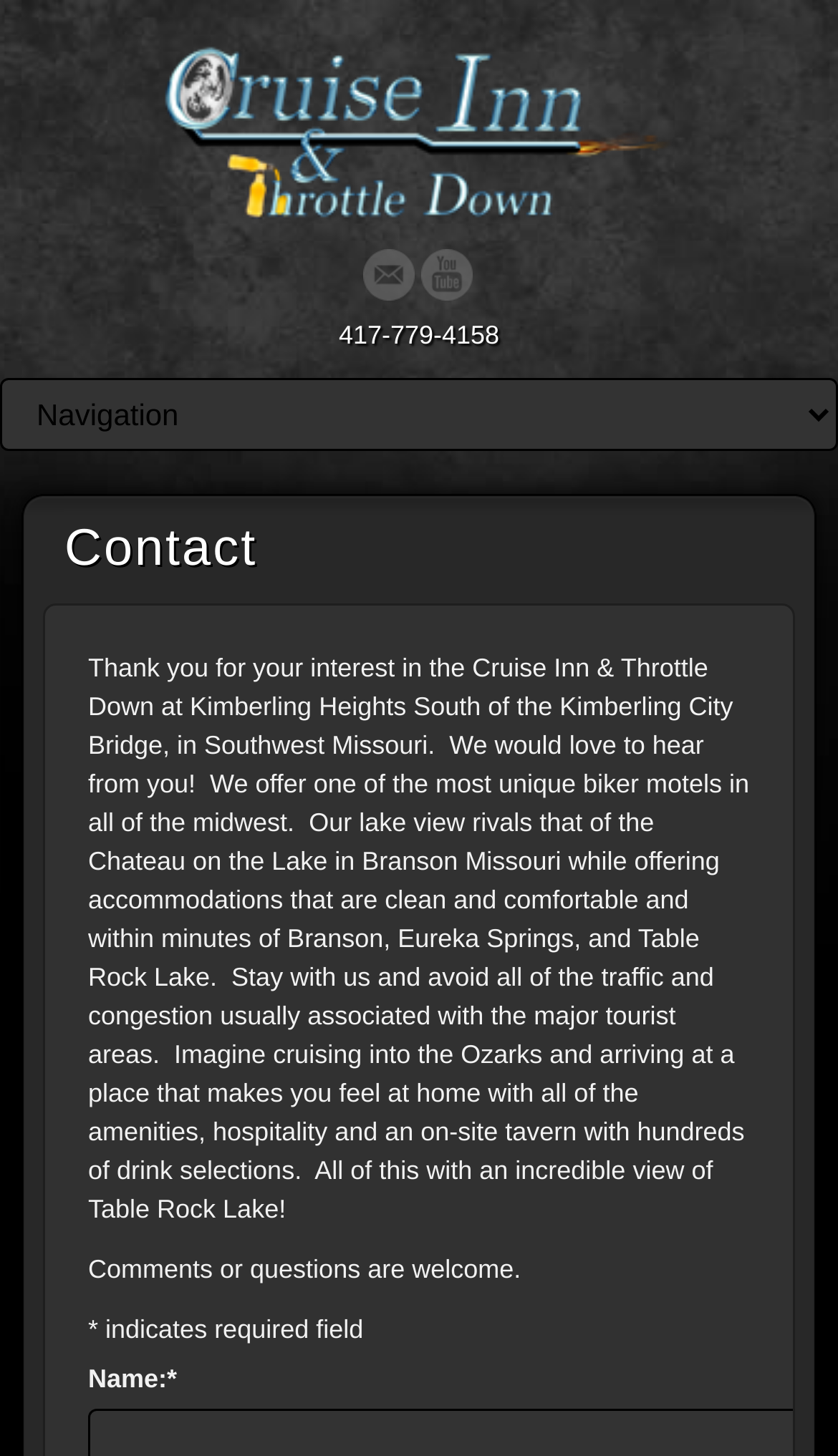What is the purpose of the contact page?
Craft a detailed and extensive response to the question.

I found this information by reading the static text element that welcomes users and expresses the desire to 'hear from you', indicating that the purpose of the contact page is to receive comments or questions from users.